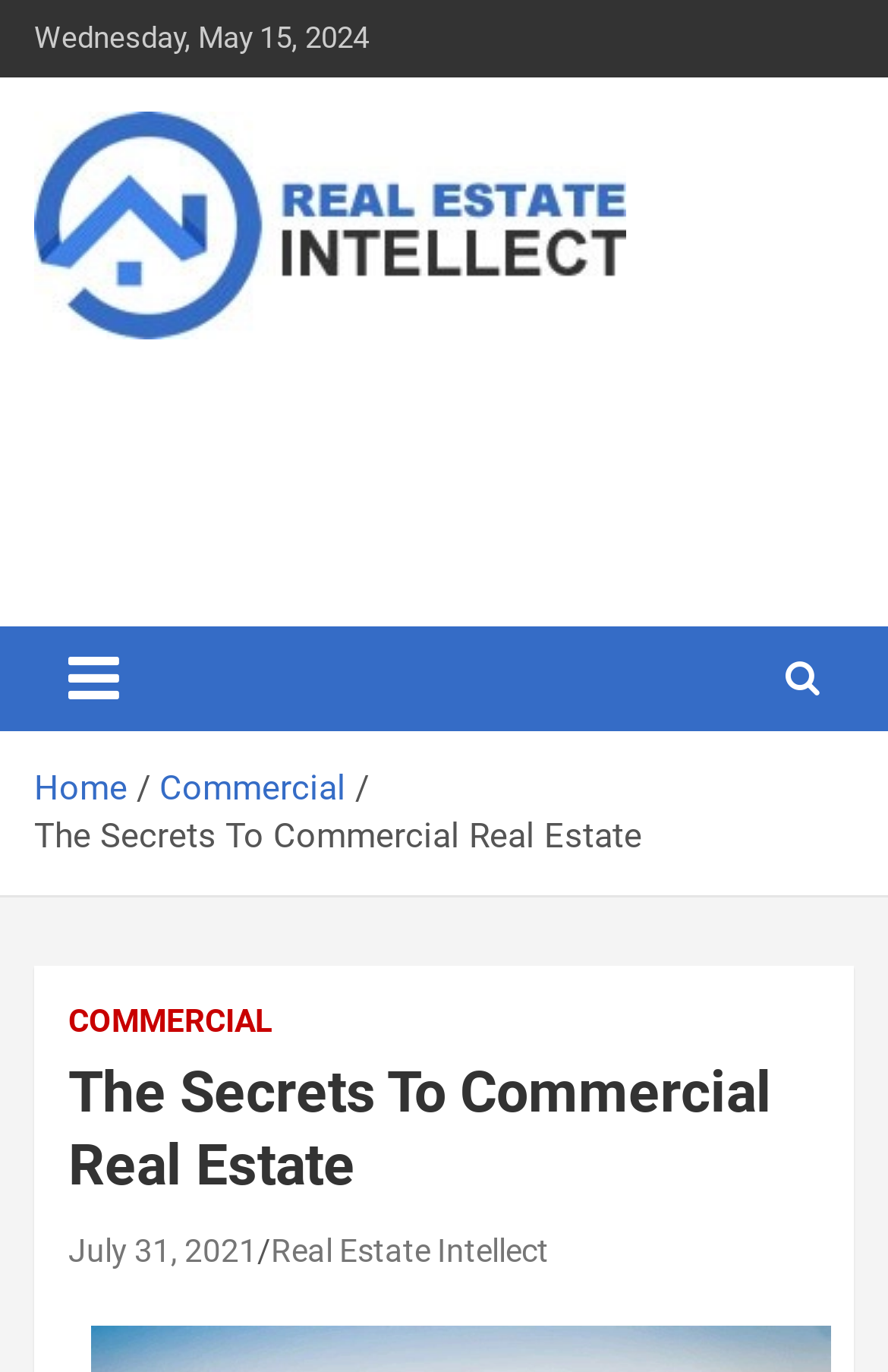Please provide the main heading of the webpage content.

The Secrets To Commercial Real Estate